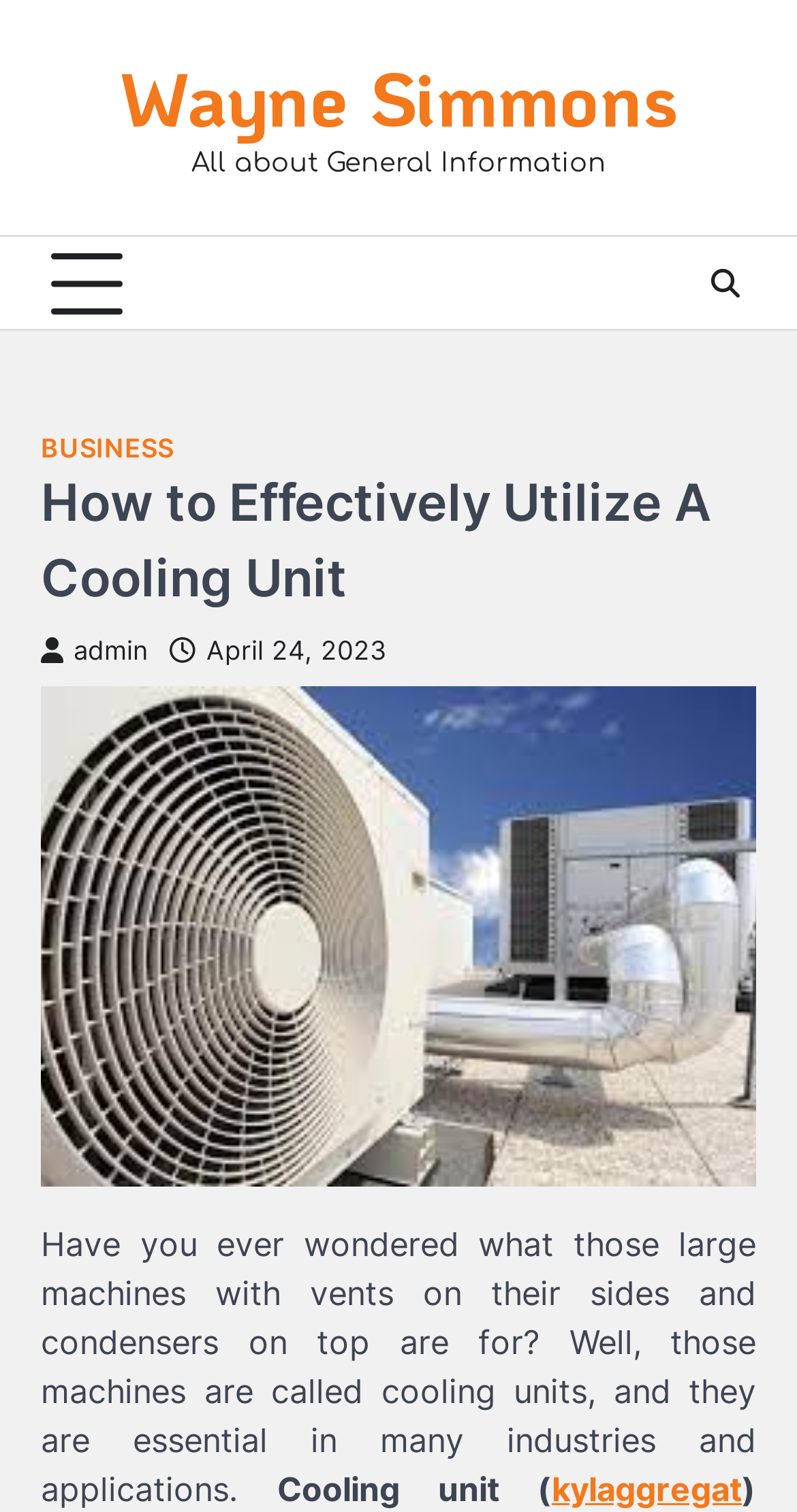Give an in-depth explanation of the webpage layout and content.

The webpage is about effectively utilizing a cooling unit, with the title "How to Effectively Utilize A Cooling Unit" prominently displayed at the top. Below the title, there is a link to the author's name, "Wayne Simmons", positioned on the top-left side of the page. 

To the right of the author's name, there is a static text "All about General Information". A button with no label is located below the author's name, slightly to the left. On the top-right side, there is a link with a font awesome icon, which expands to reveal a menu with a link to "BUSINESS" and a header that contains the title of the webpage again.

Below the title, there is a paragraph of text that explains what cooling units are and their importance in various industries and applications. This text is positioned in the middle of the page, spanning almost the entire width. 

At the bottom of the page, there is a sentence that appears to be a continuation of the previous paragraph, with a link to "kylaggregat" in the middle of the sentence. The sentence is positioned at the bottom-right side of the page.